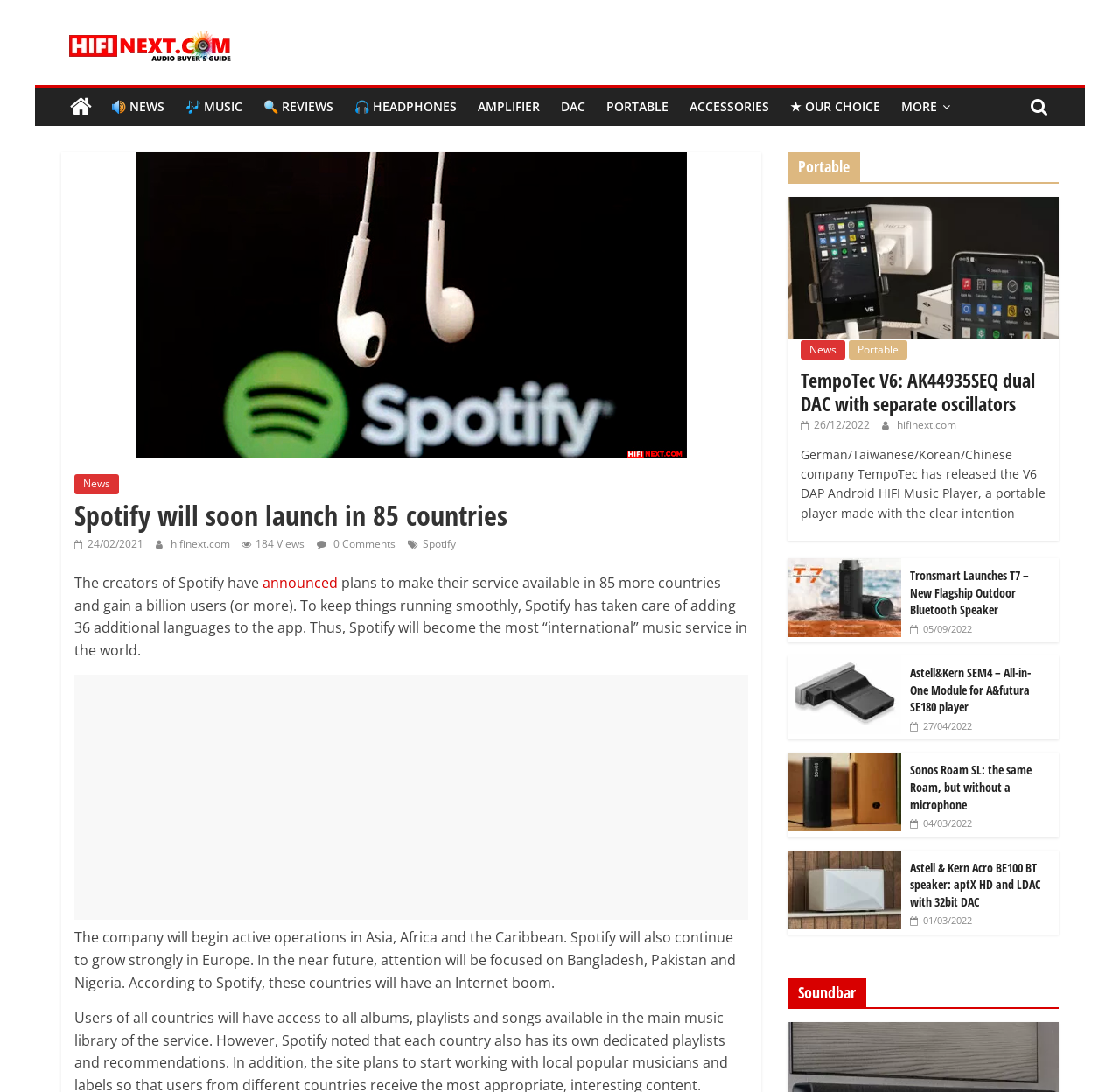Determine the bounding box coordinates of the area to click in order to meet this instruction: "Click on the 'Spotify will soon launch in 85 countries' link".

[0.121, 0.141, 0.613, 0.158]